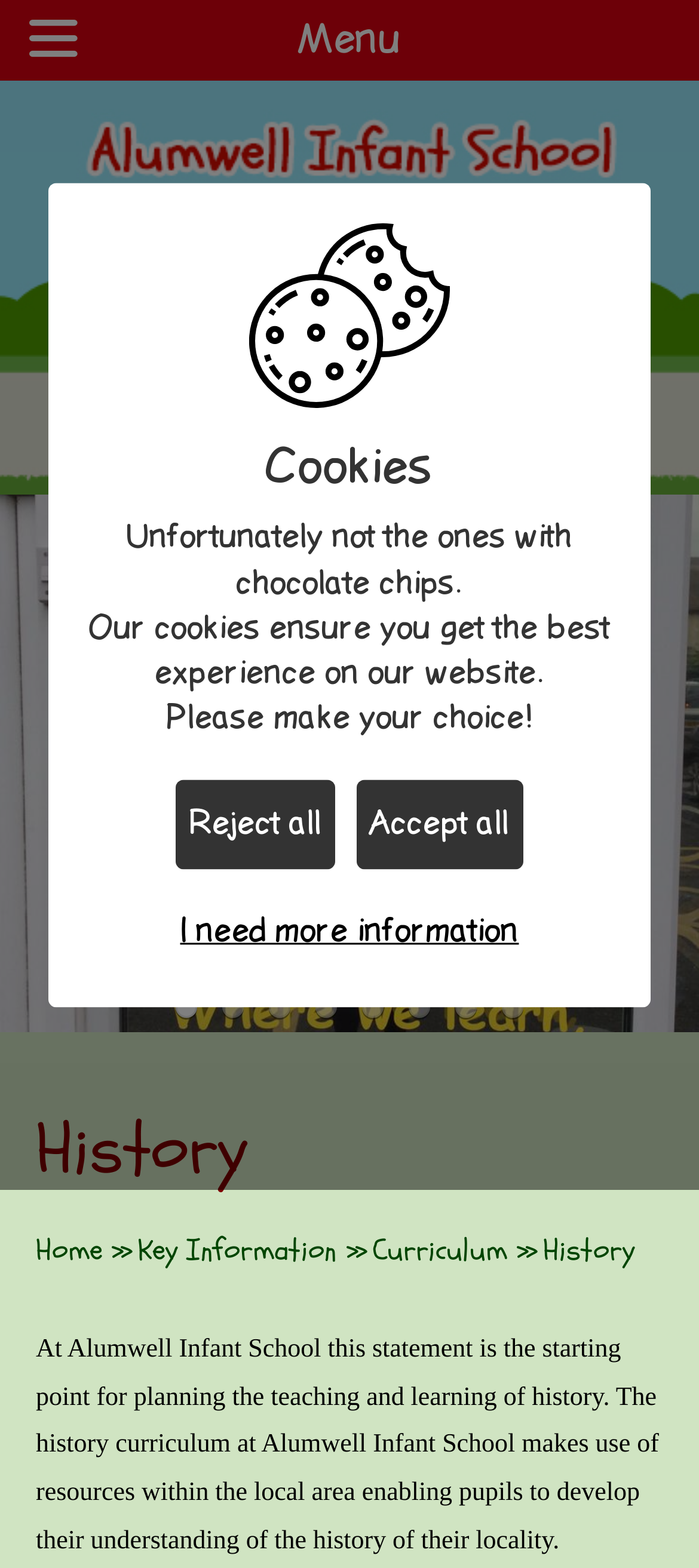Identify the bounding box coordinates of the clickable region required to complete the instruction: "Click on the Home Page link". The coordinates should be given as four float numbers within the range of 0 and 1, i.e., [left, top, right, bottom].

[0.018, 0.058, 0.982, 0.306]